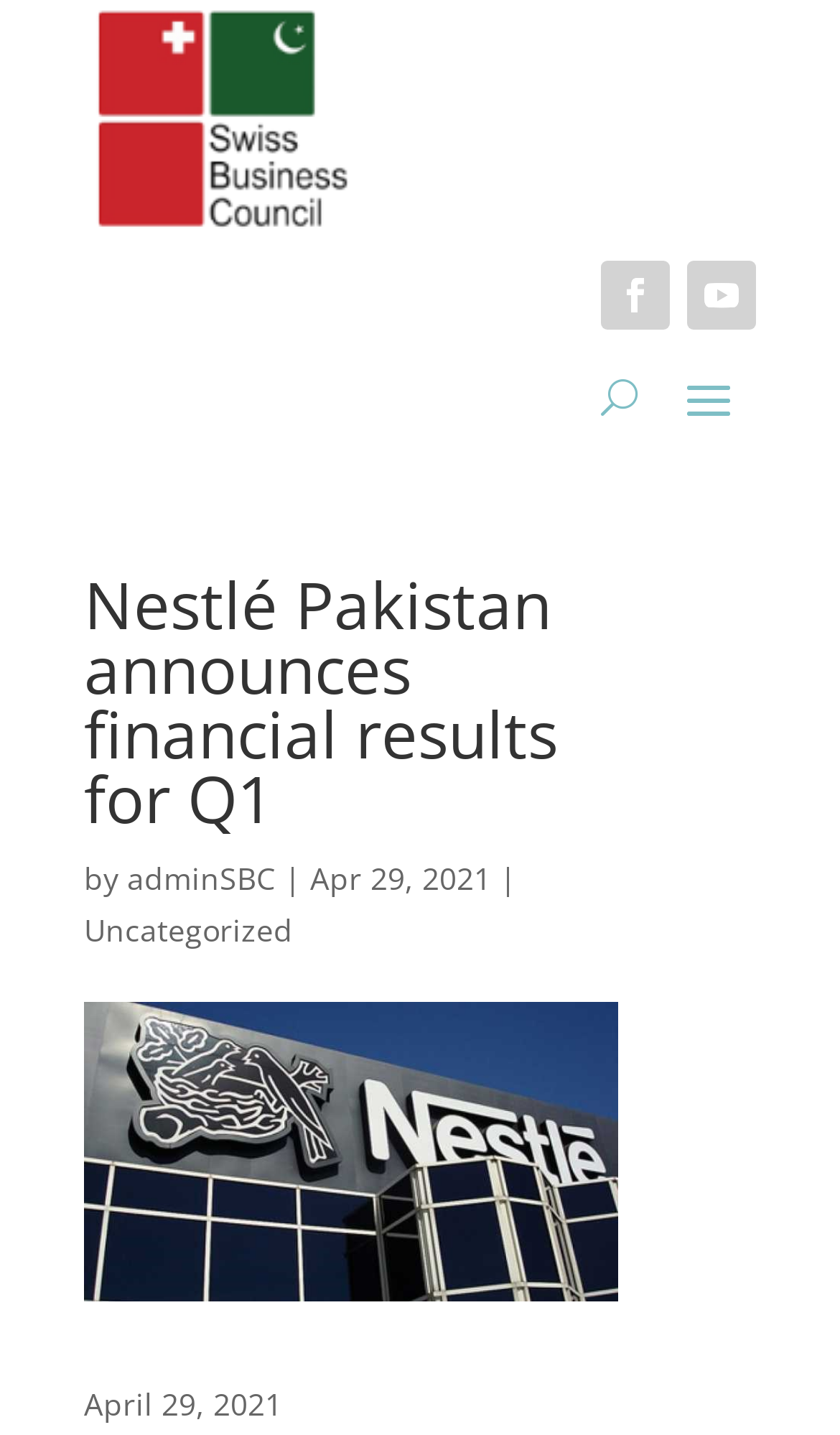Produce a meticulous description of the webpage.

The webpage appears to be an article or news page, with a prominent heading "Nestlé Pakistan announces financial results for Q1" located near the top center of the page. Below the heading, there is a line of text that reads "by adminSBC | Apr 29, 2021", indicating the author and publication date of the article.

To the top left of the heading, there is an image that takes up about a third of the page's width. Above the image, there are three social media links, represented by icons, aligned horizontally and positioned near the top right corner of the page. Next to these icons, there is a button labeled "U".

The article's content is not explicitly mentioned, but there is a link to a category labeled "Uncategorized" located below the author and publication date information. At the very bottom of the page, there is a repeated mention of the publication date, "April 29, 2021".